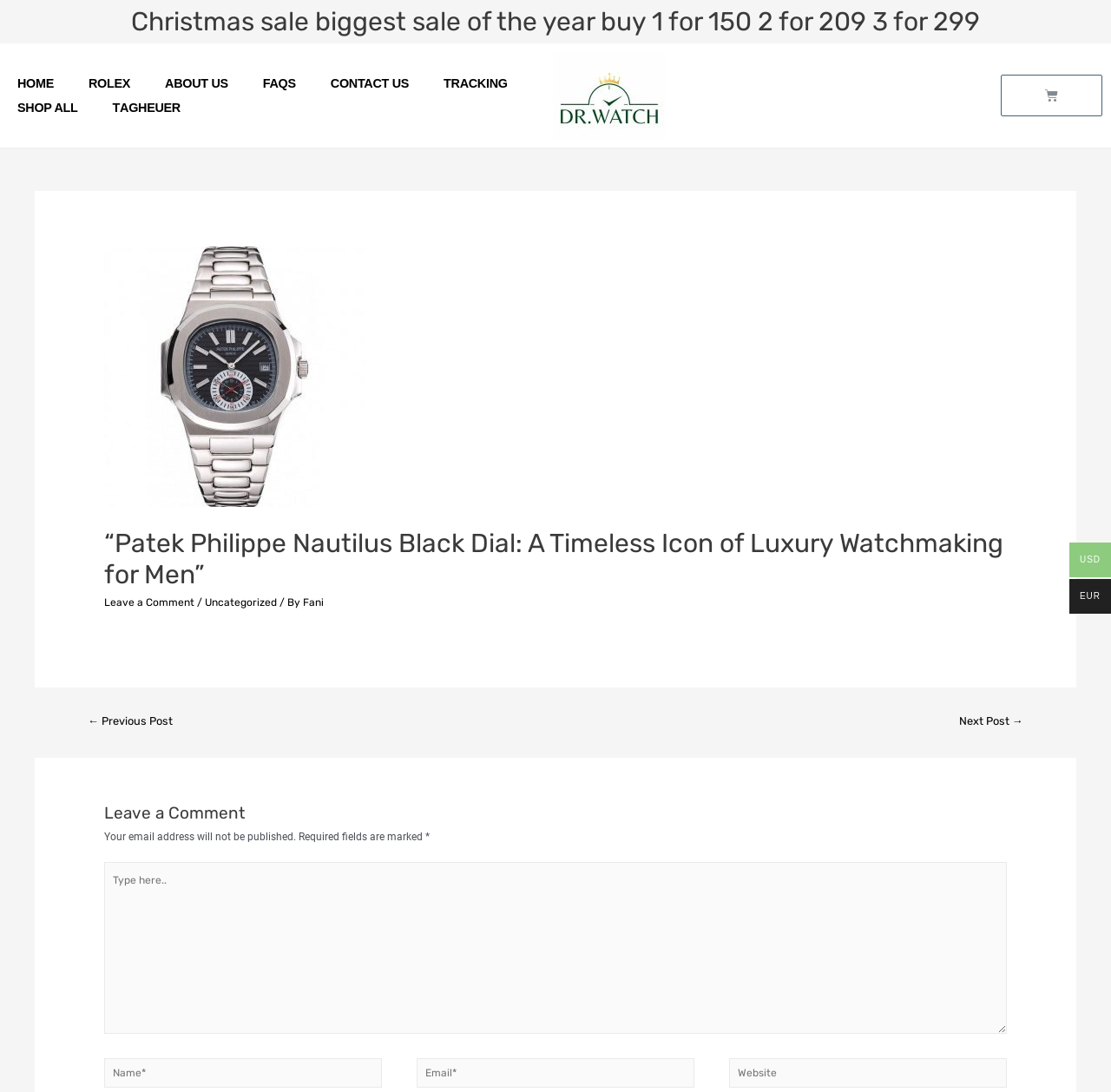Can you give a detailed response to the following question using the information from the image? What is the current sale promotion?

I found the sale promotion information in the heading element at the top of the webpage, which states 'Christmas sale biggest sale of the year buy 1 for 150 2 for 209 3 for 299'.